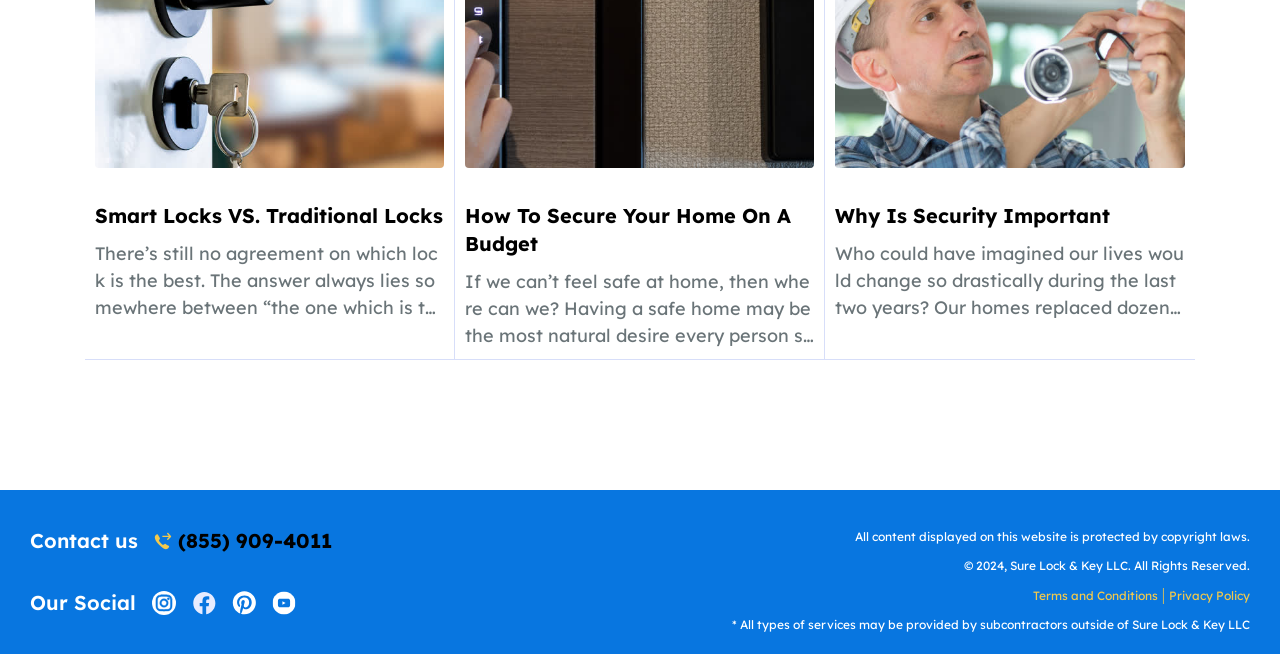Using the information from the screenshot, answer the following question thoroughly:
What is the phone number to contact?

The phone number can be found in the 'Contact us' section at the bottom of the webpage, next to a phone icon.